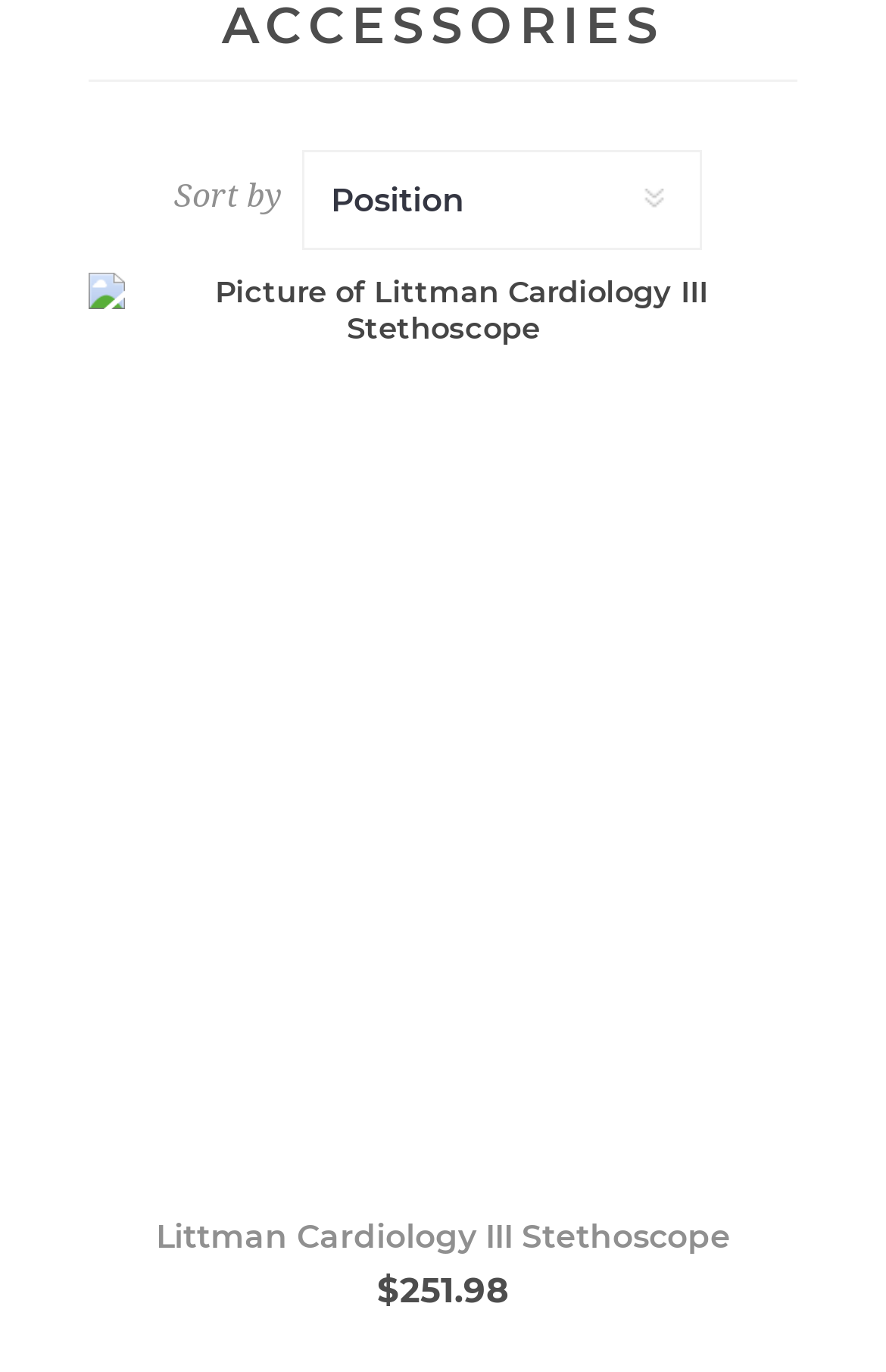Please find the bounding box for the following UI element description. Provide the coordinates in (top-left x, top-left y, bottom-right x, bottom-right y) format, with values between 0 and 1: 苏ICP备2022048482号-1

None